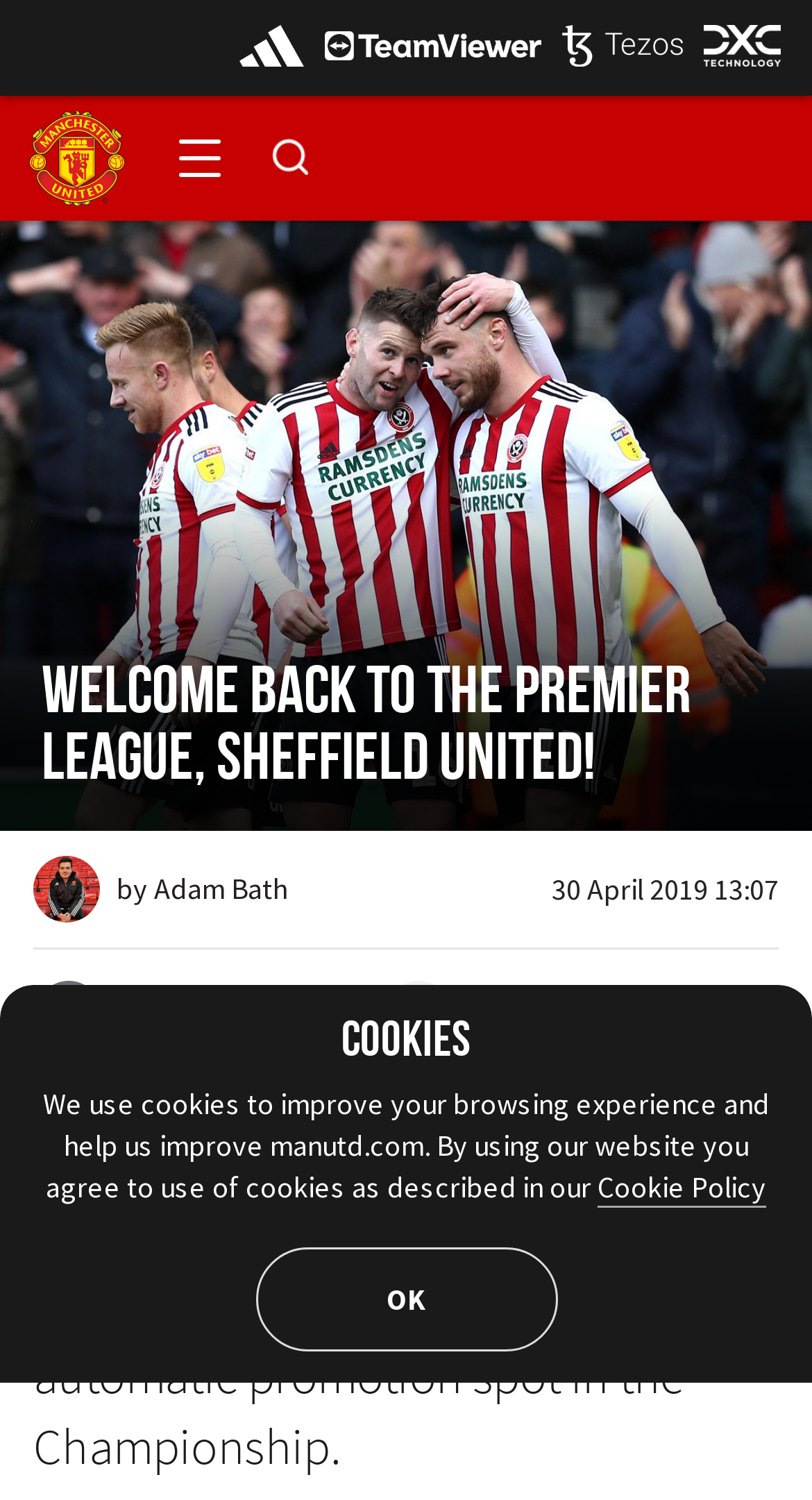When was the article published?
Refer to the image and respond with a one-word or short-phrase answer.

30 April 2019